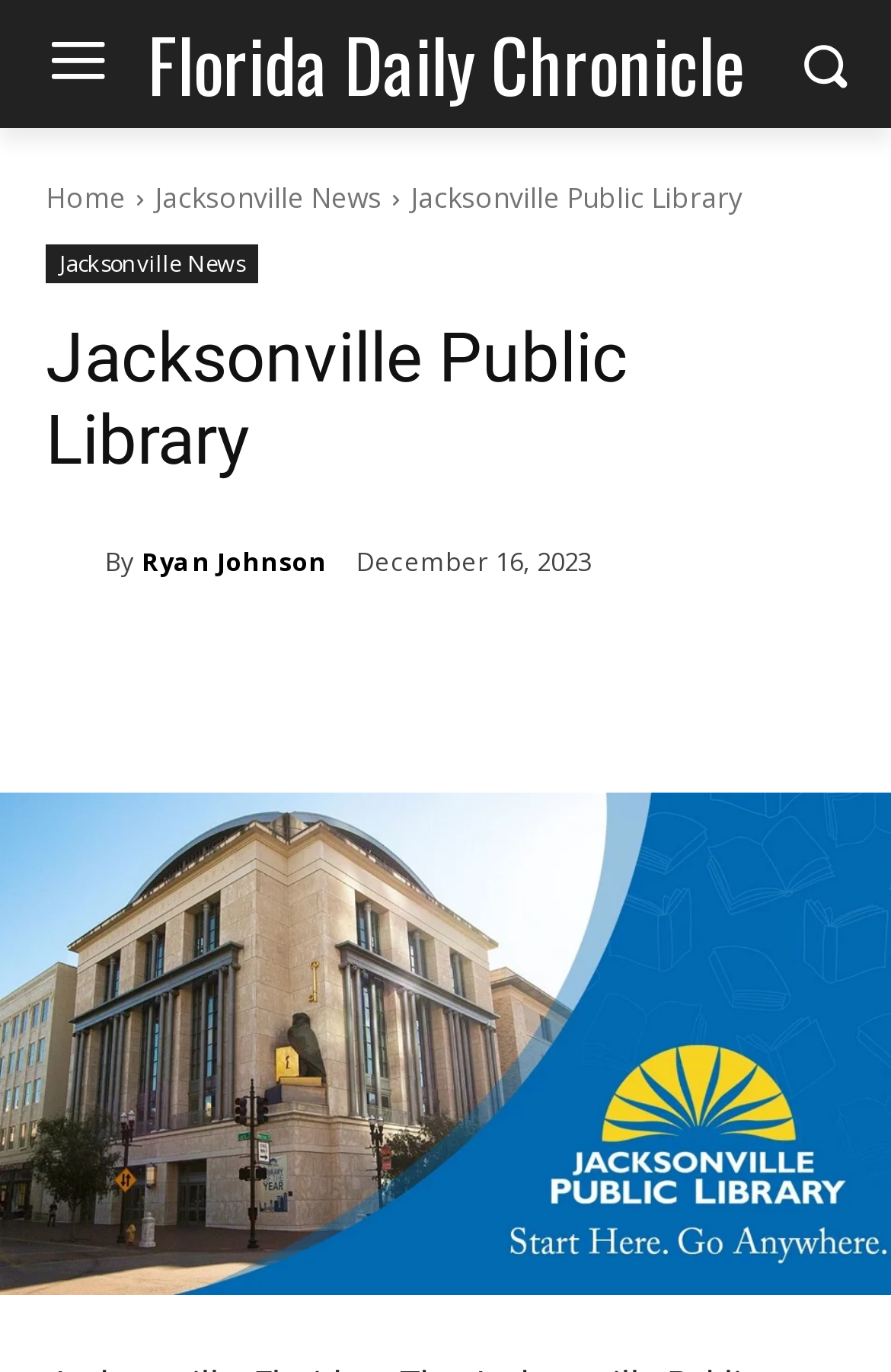Identify and extract the heading text of the webpage.

Jacksonville Public Library